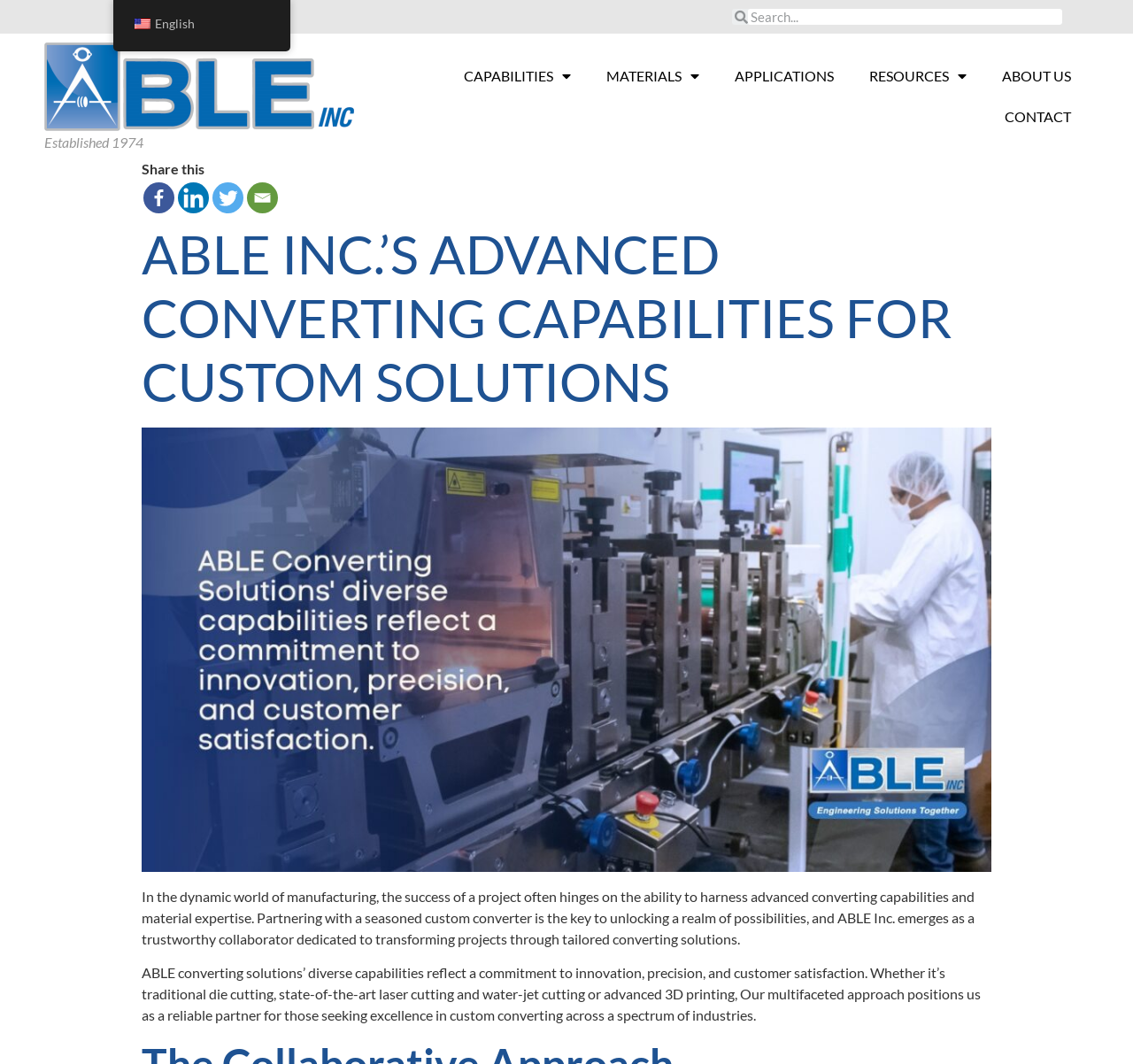Please reply with a single word or brief phrase to the question: 
What is the main topic of the webpage?

Converting capabilities